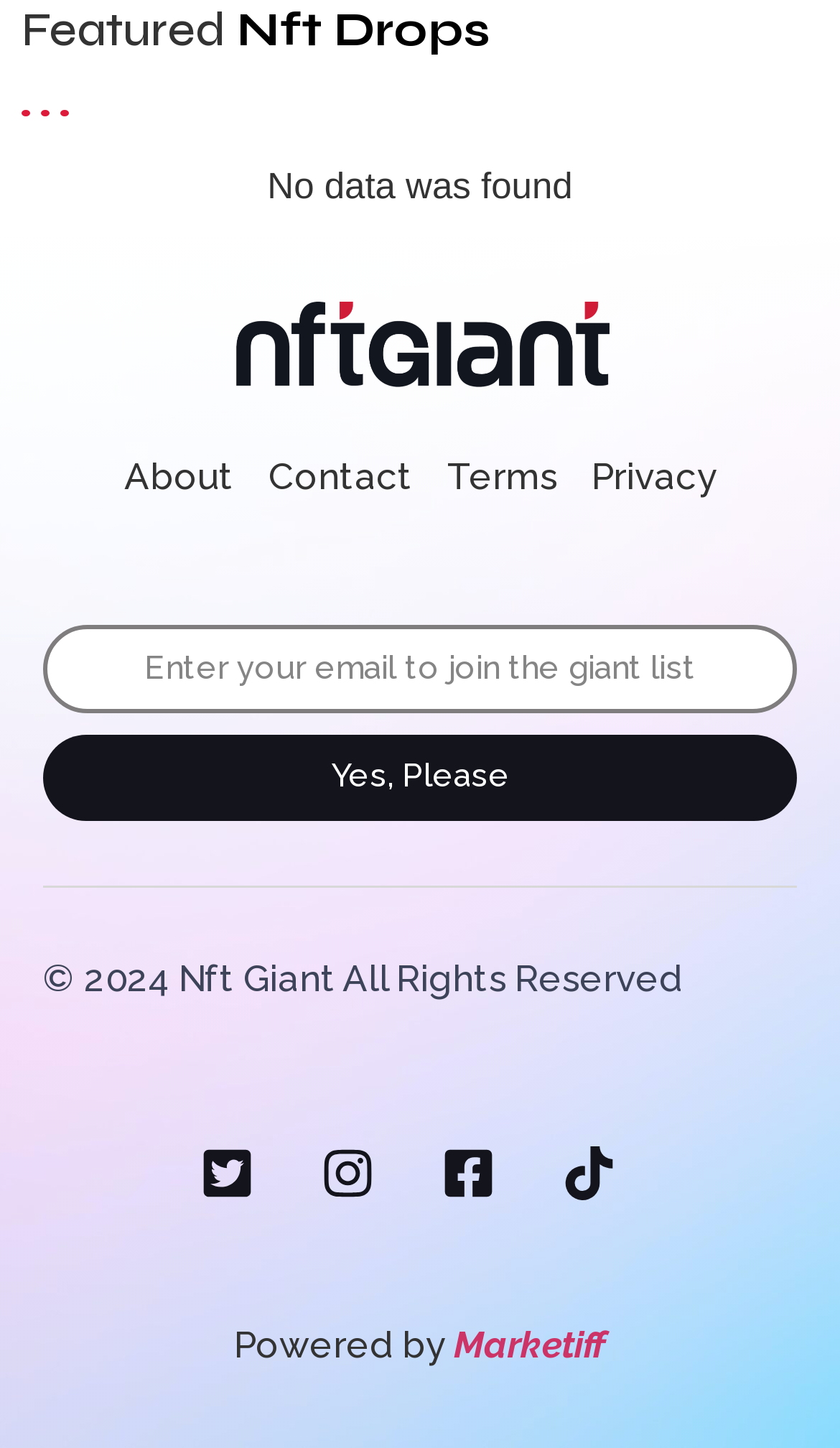Identify the bounding box for the UI element that is described as follows: "Marketiff".

[0.54, 0.914, 0.722, 0.944]